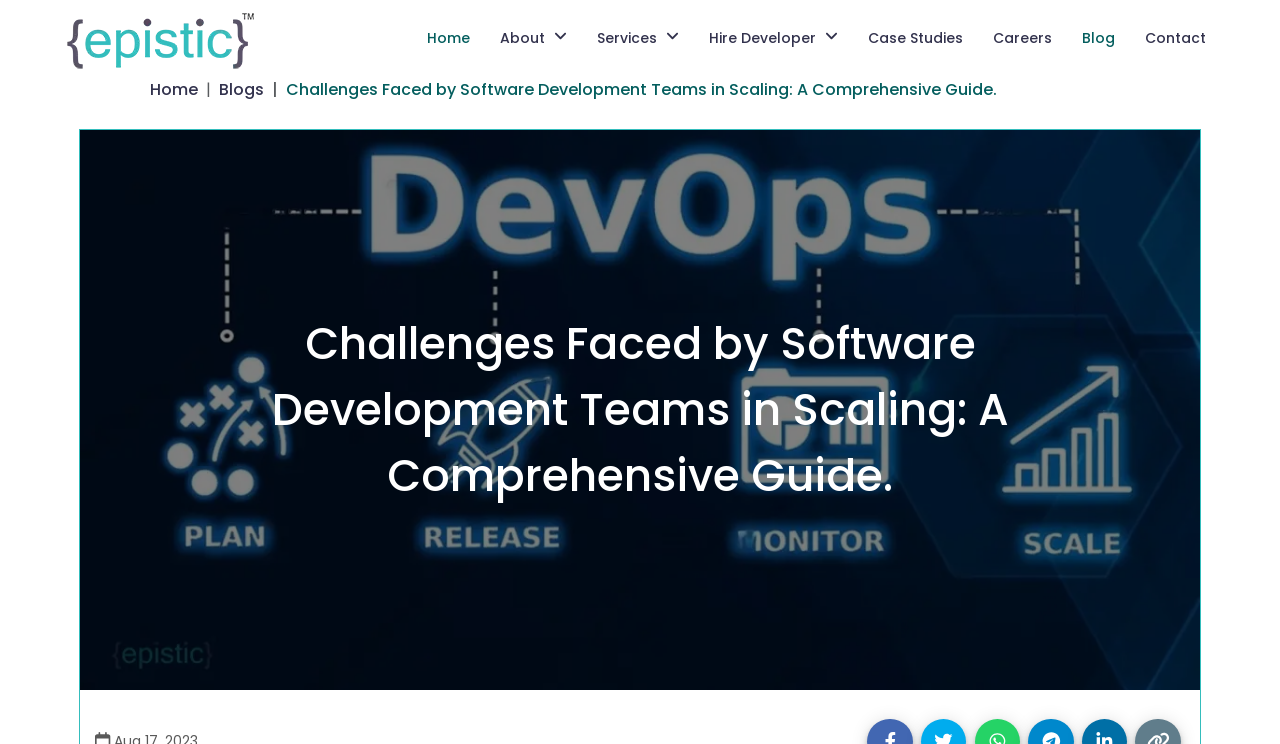Please identify the bounding box coordinates of the element that needs to be clicked to execute the following command: "read about the company". Provide the bounding box using four float numbers between 0 and 1, formatted as [left, top, right, bottom].

[0.383, 0.024, 0.451, 0.078]